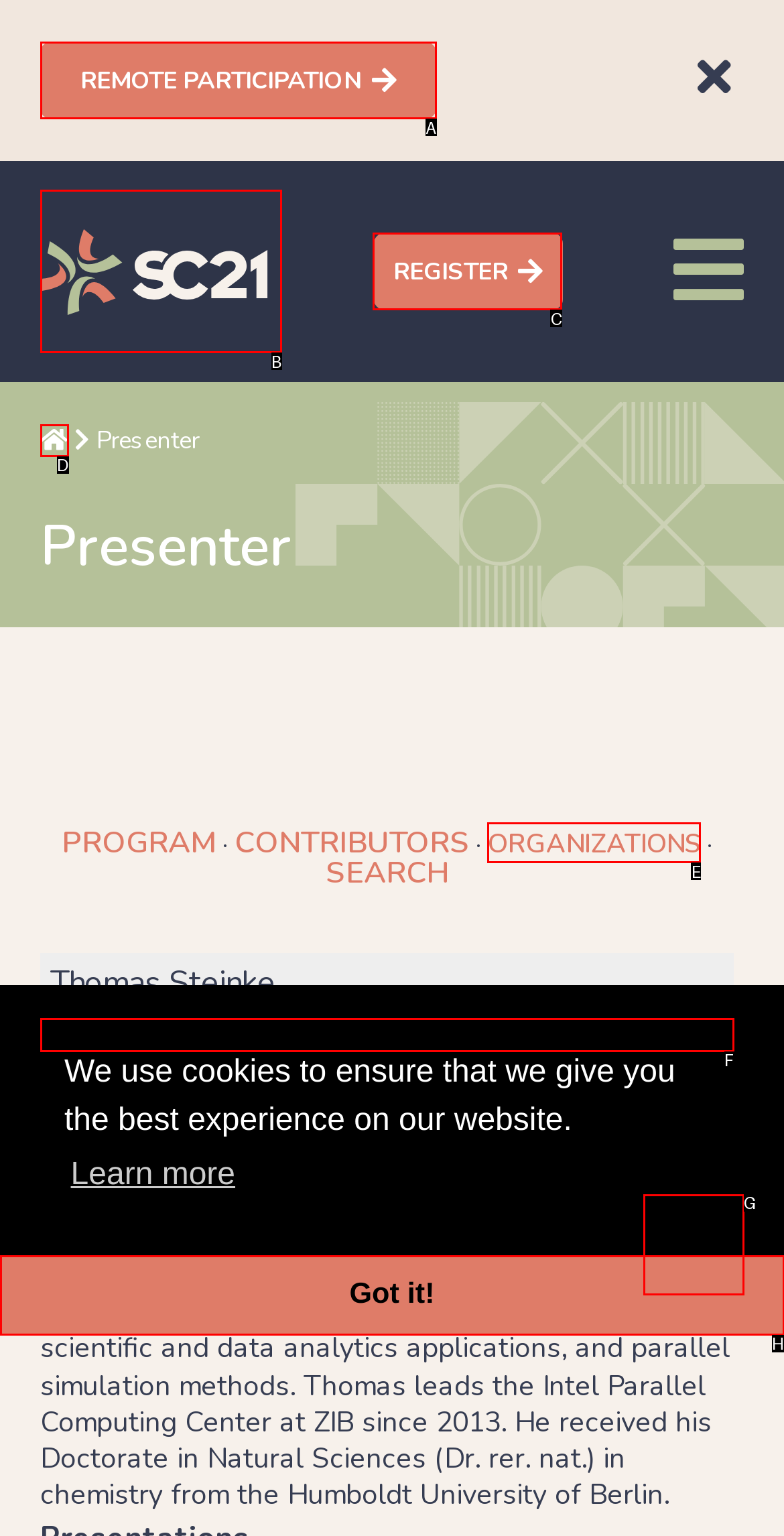Select the HTML element that best fits the description: Register
Respond with the letter of the correct option from the choices given.

C